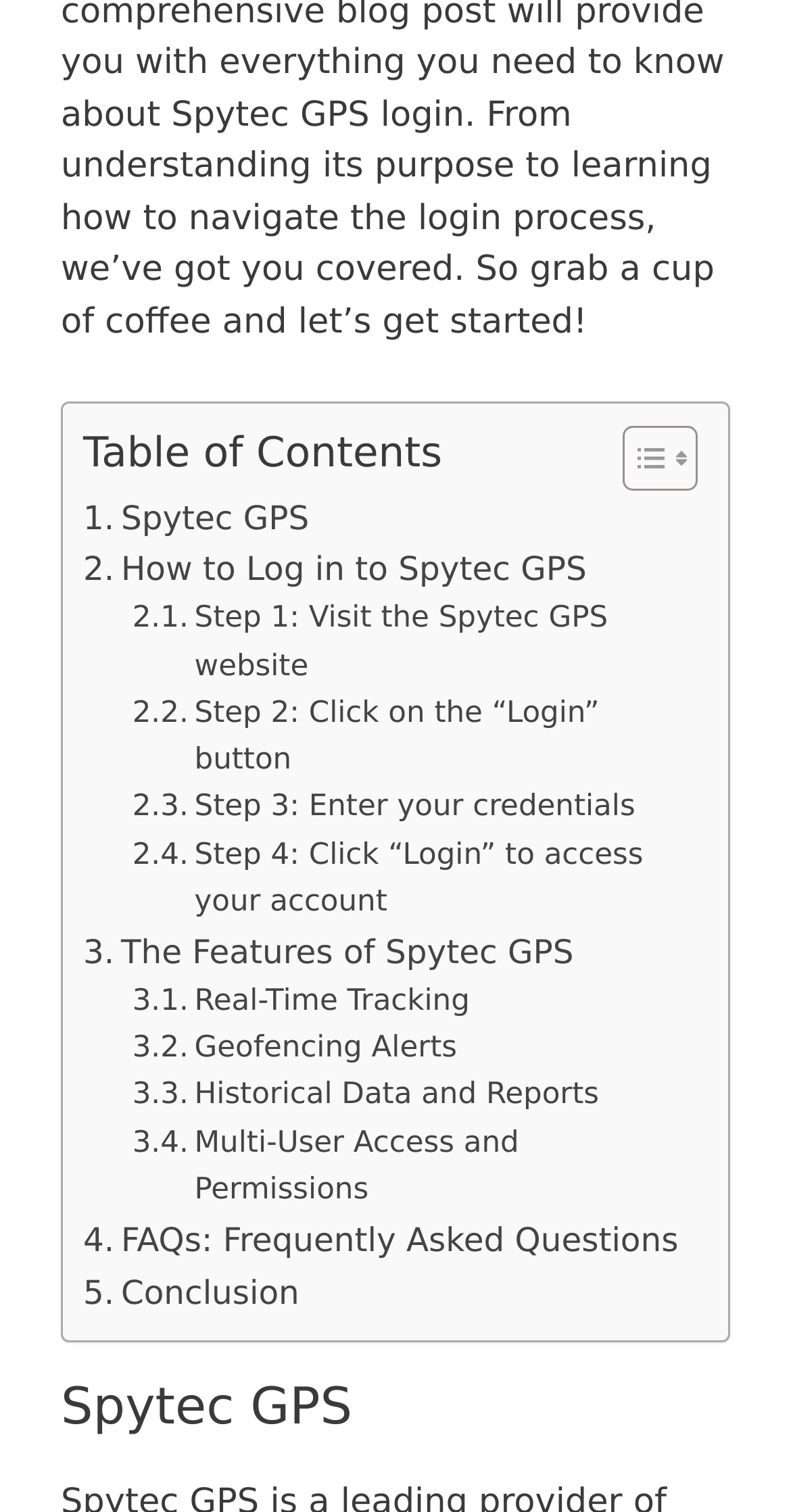Use a single word or phrase to answer the question: How many steps are required to log in to Spytec GPS?

4